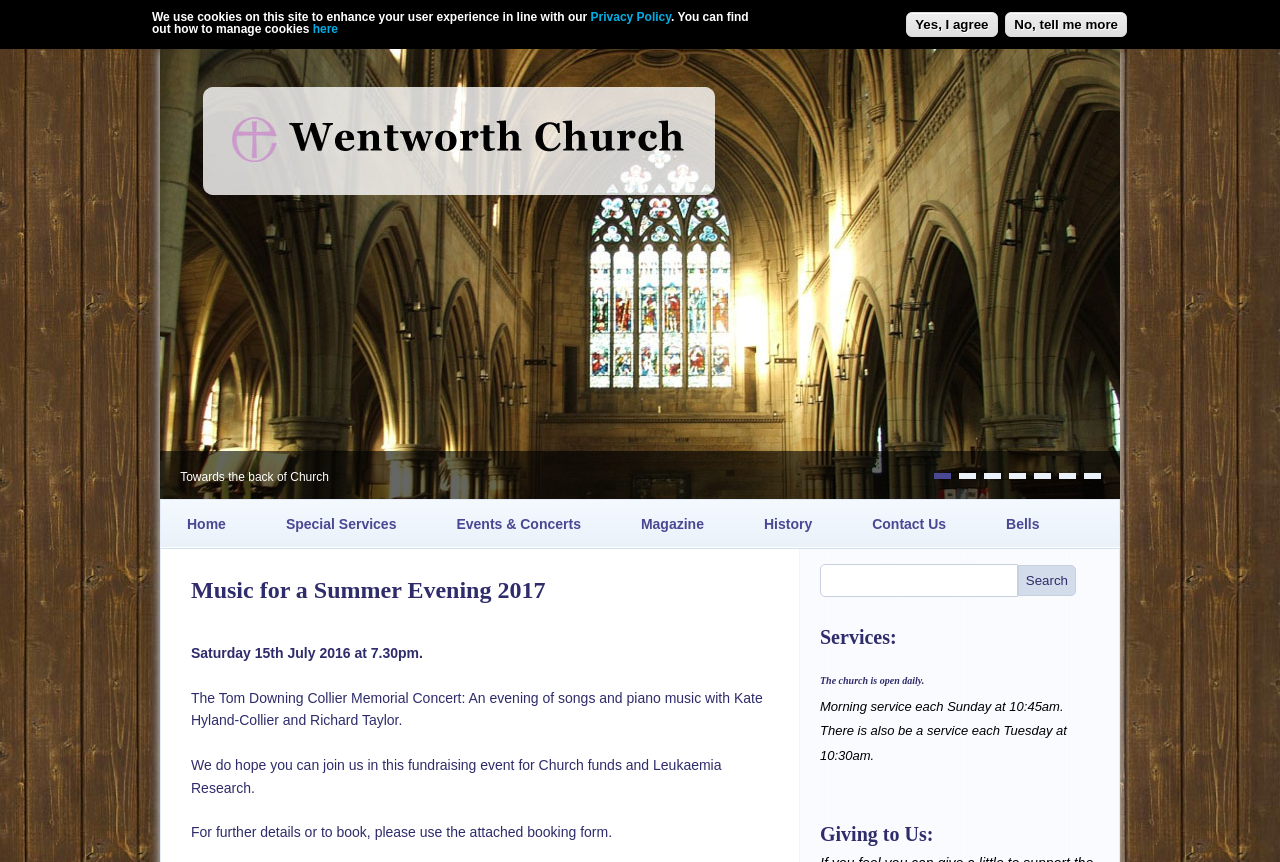Please find the main title text of this webpage.

Music for a Summer Evening 2017